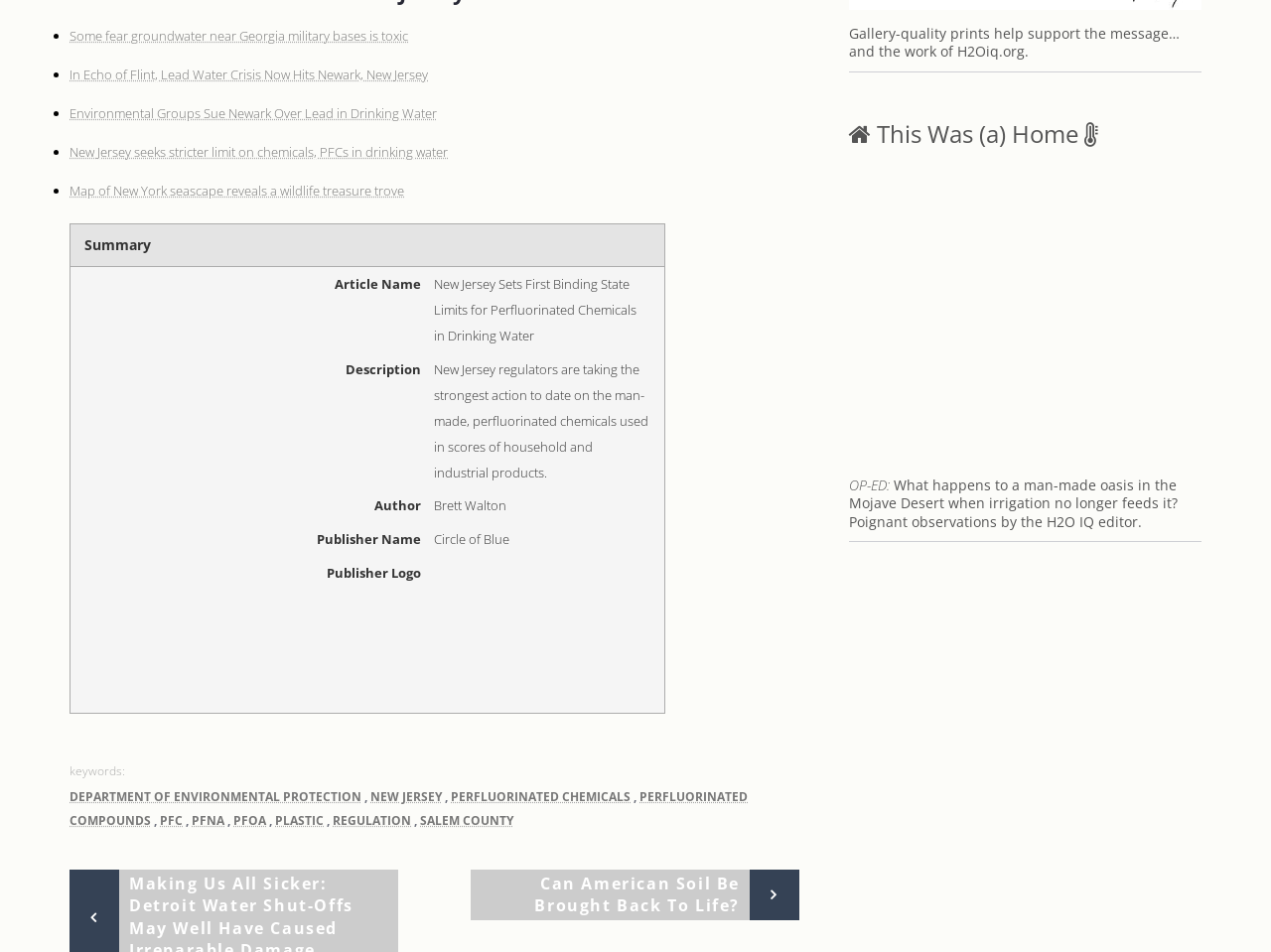Please identify the bounding box coordinates of the element on the webpage that should be clicked to follow this instruction: "Read article about New Jersey setting first binding state limits for perfluorinated chemicals in drinking water". The bounding box coordinates should be given as four float numbers between 0 and 1, formatted as [left, top, right, bottom].

[0.063, 0.291, 0.204, 0.447]